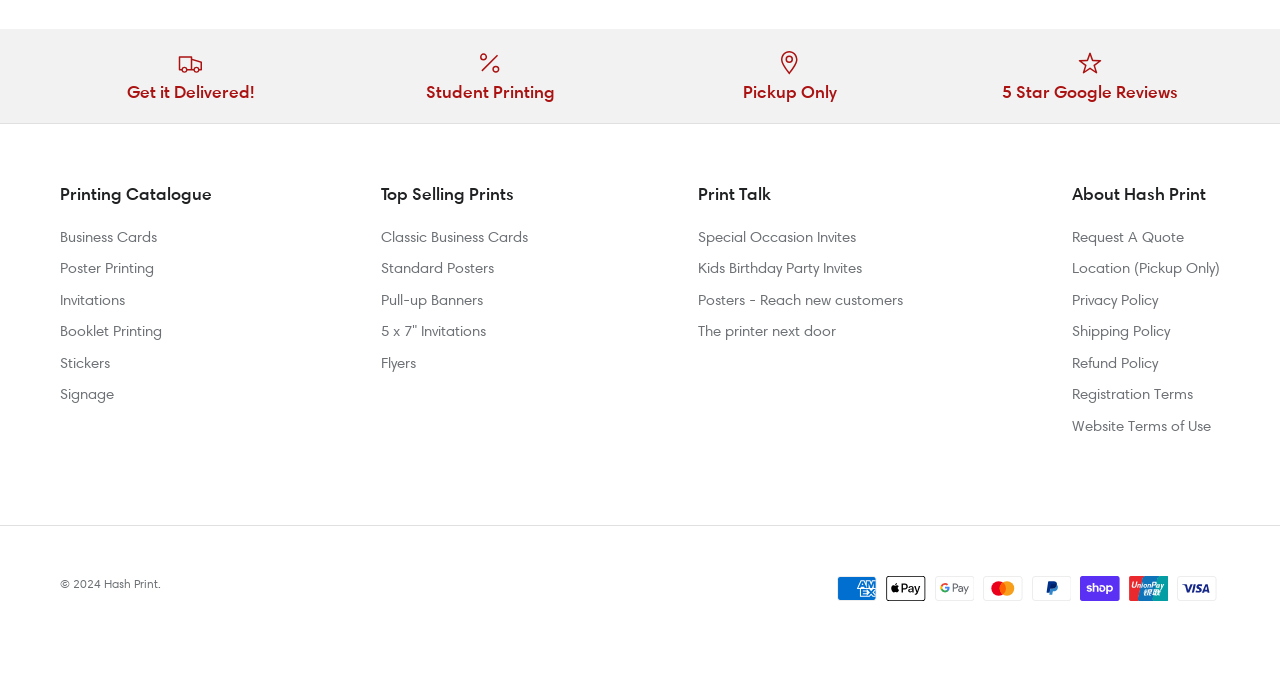Please identify the coordinates of the bounding box for the clickable region that will accomplish this instruction: "Click on 'Business Cards' link".

[0.047, 0.336, 0.123, 0.363]